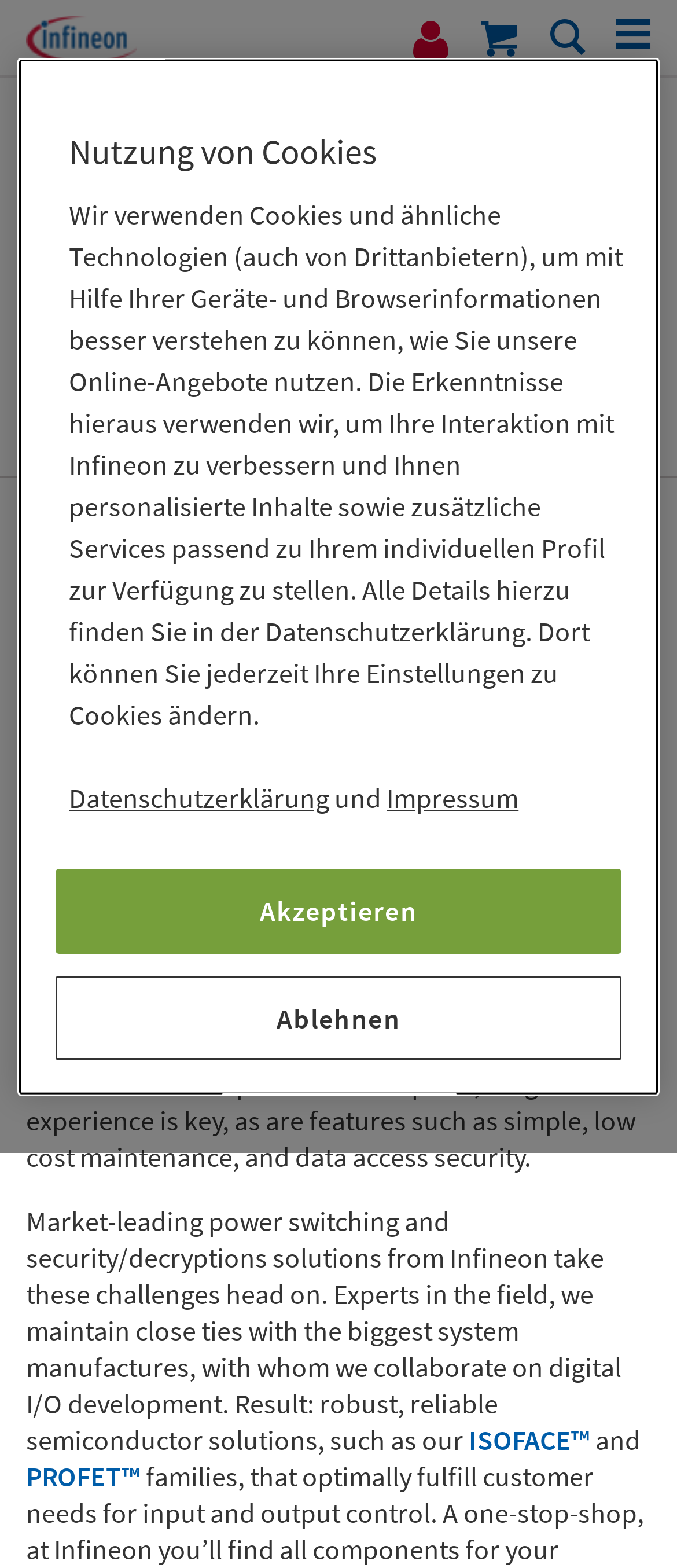Determine the bounding box coordinates of the UI element described by: "Applikationen".

[0.2, 0.096, 0.441, 0.117]